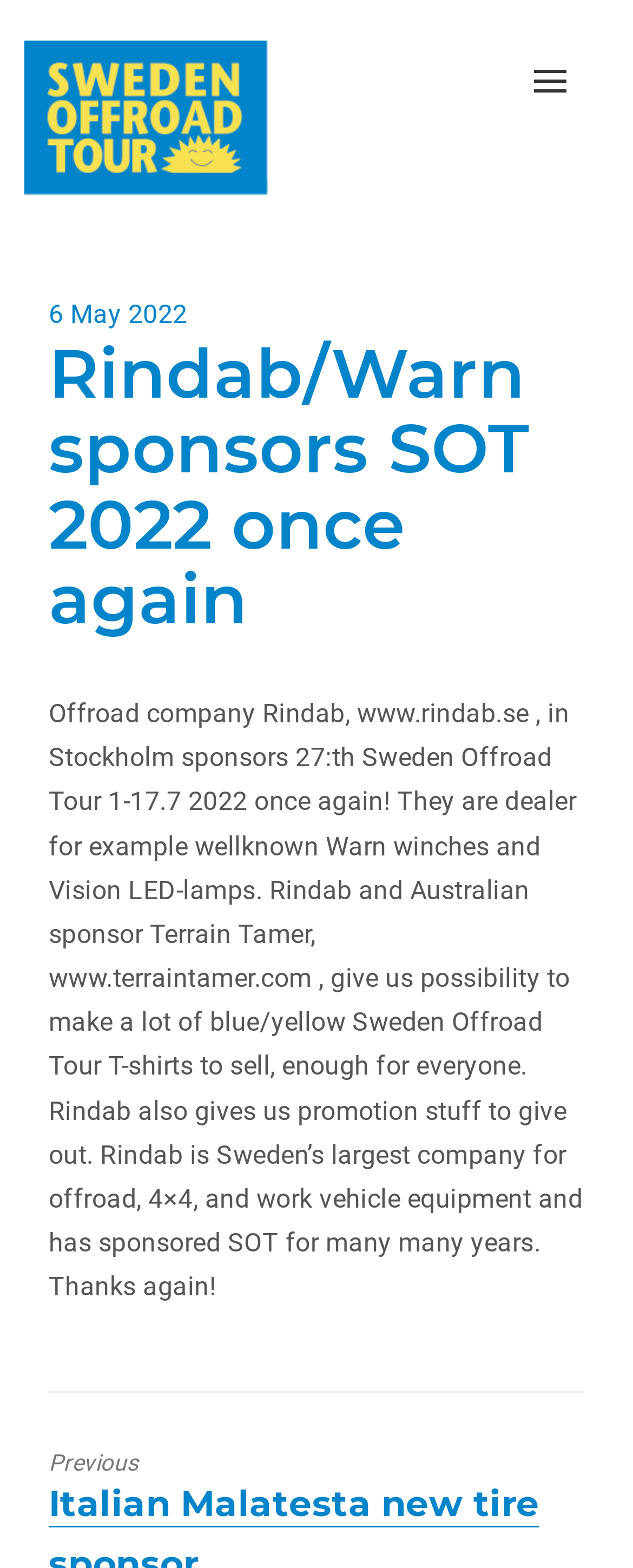What is the purpose of Rindab's sponsorship?
Please respond to the question with a detailed and informative answer.

The answer can be found in the article section of the webpage, which states that 'Rindab and Australian sponsor Terrain Tamer, www.terraintamer.com, give us possibility to make a lot of blue/yellow Sweden Offroad Tour T-shirts to sell, enough for everyone. Rindab also gives us promotion stuff to give out'.